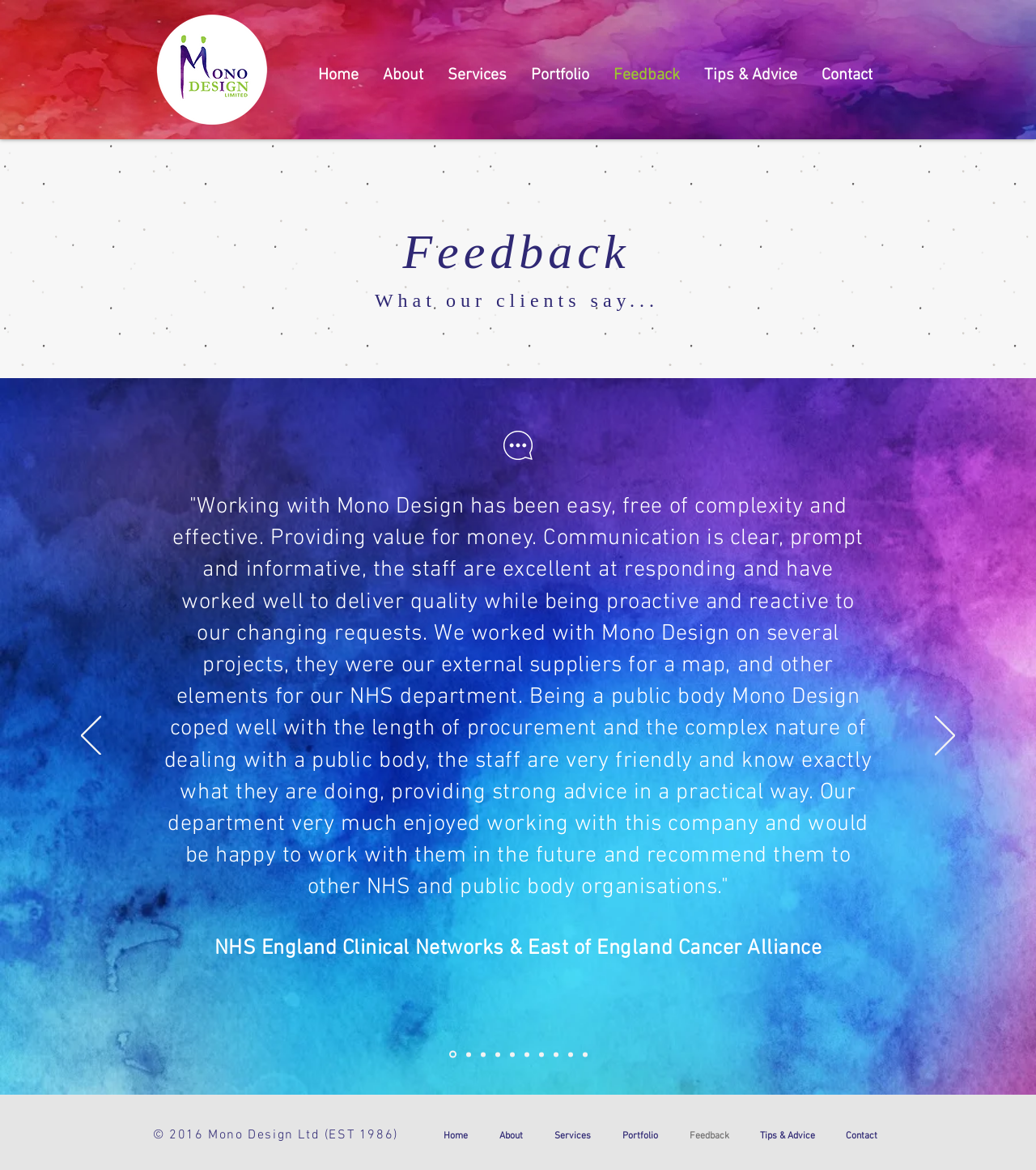Identify the bounding box coordinates for the element you need to click to achieve the following task: "Click on the 'Previous' button". The coordinates must be four float values ranging from 0 to 1, formatted as [left, top, right, bottom].

None